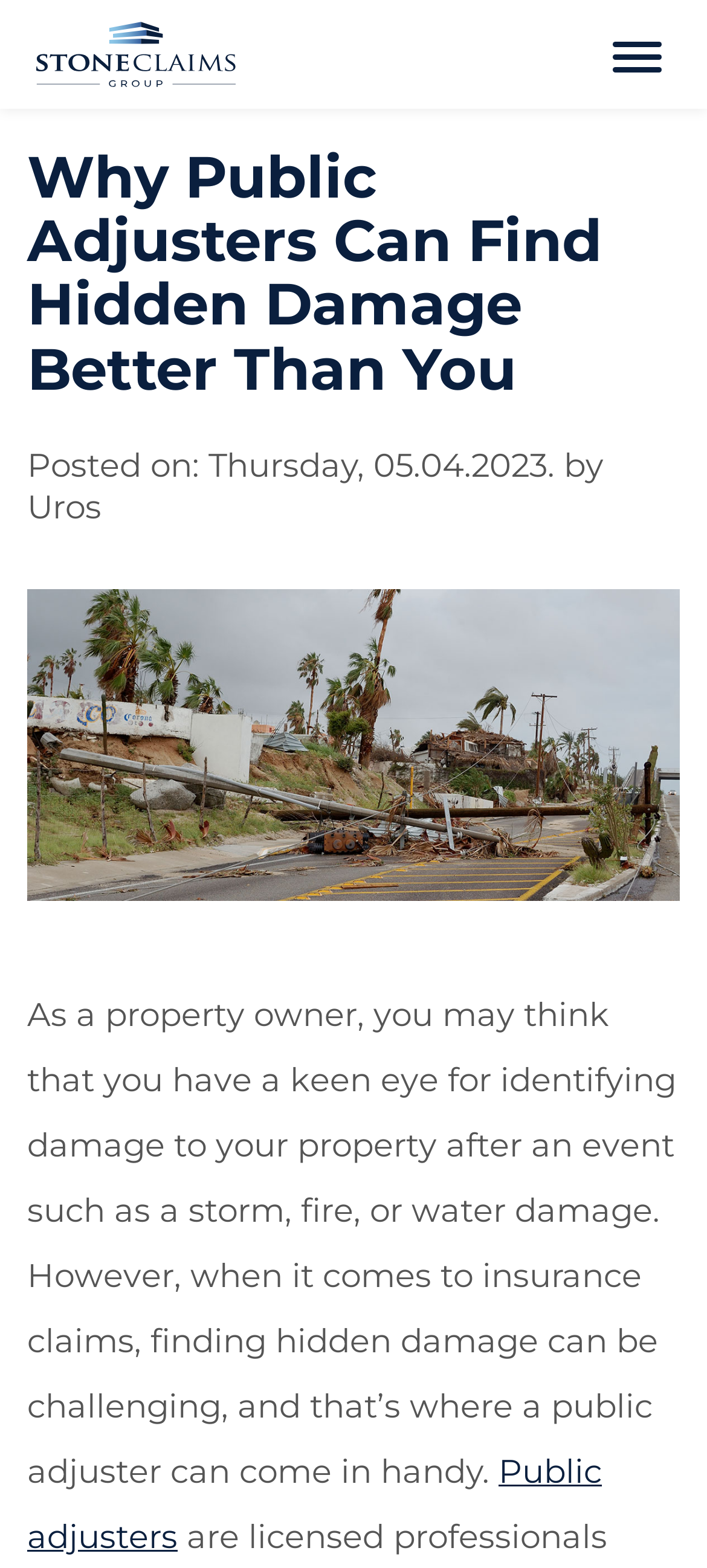Answer succinctly with a single word or phrase:
Who wrote the article?

Uros